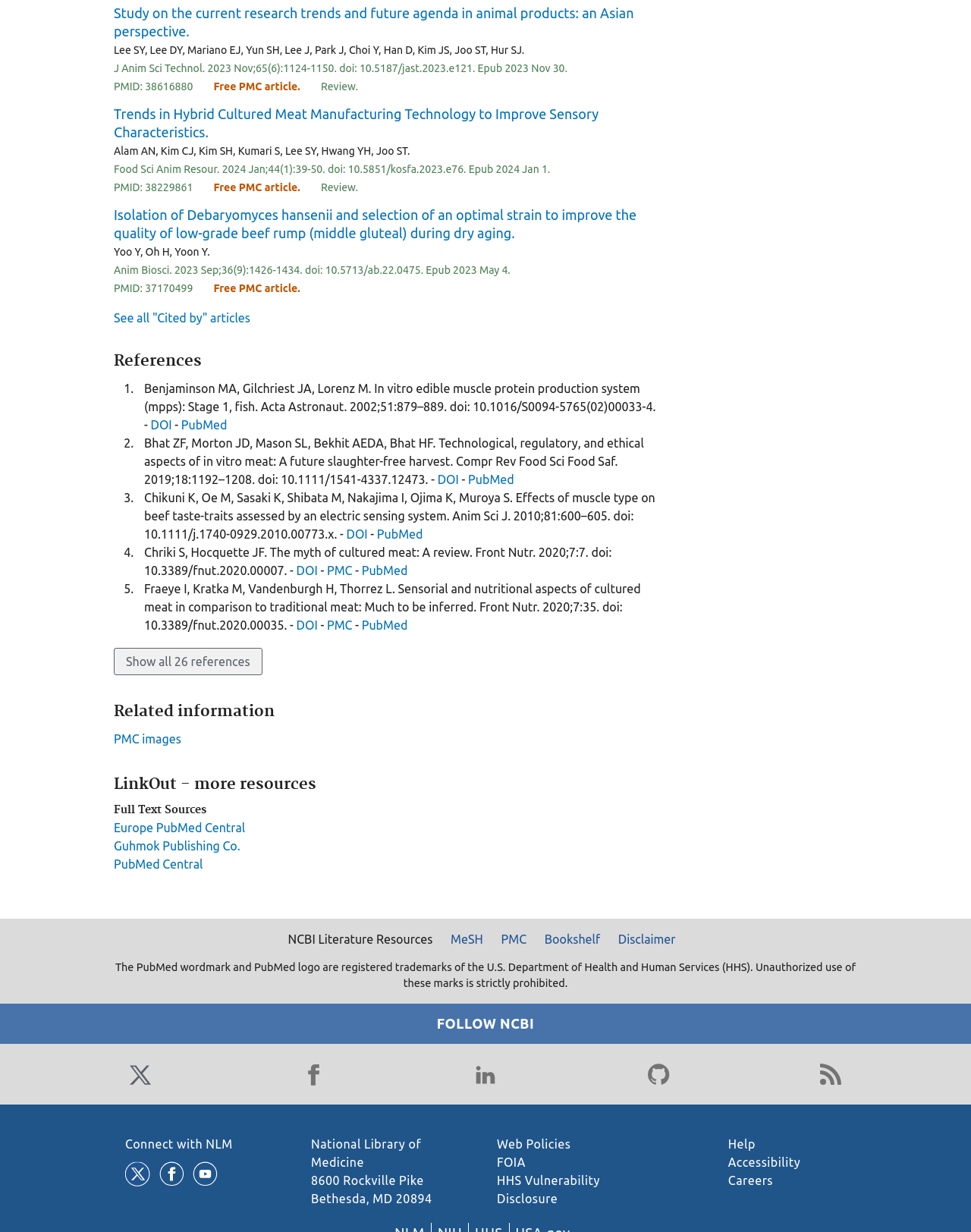Please locate the bounding box coordinates for the element that should be clicked to achieve the following instruction: "Show all 26 references". Ensure the coordinates are given as four float numbers between 0 and 1, i.e., [left, top, right, bottom].

[0.117, 0.526, 0.27, 0.548]